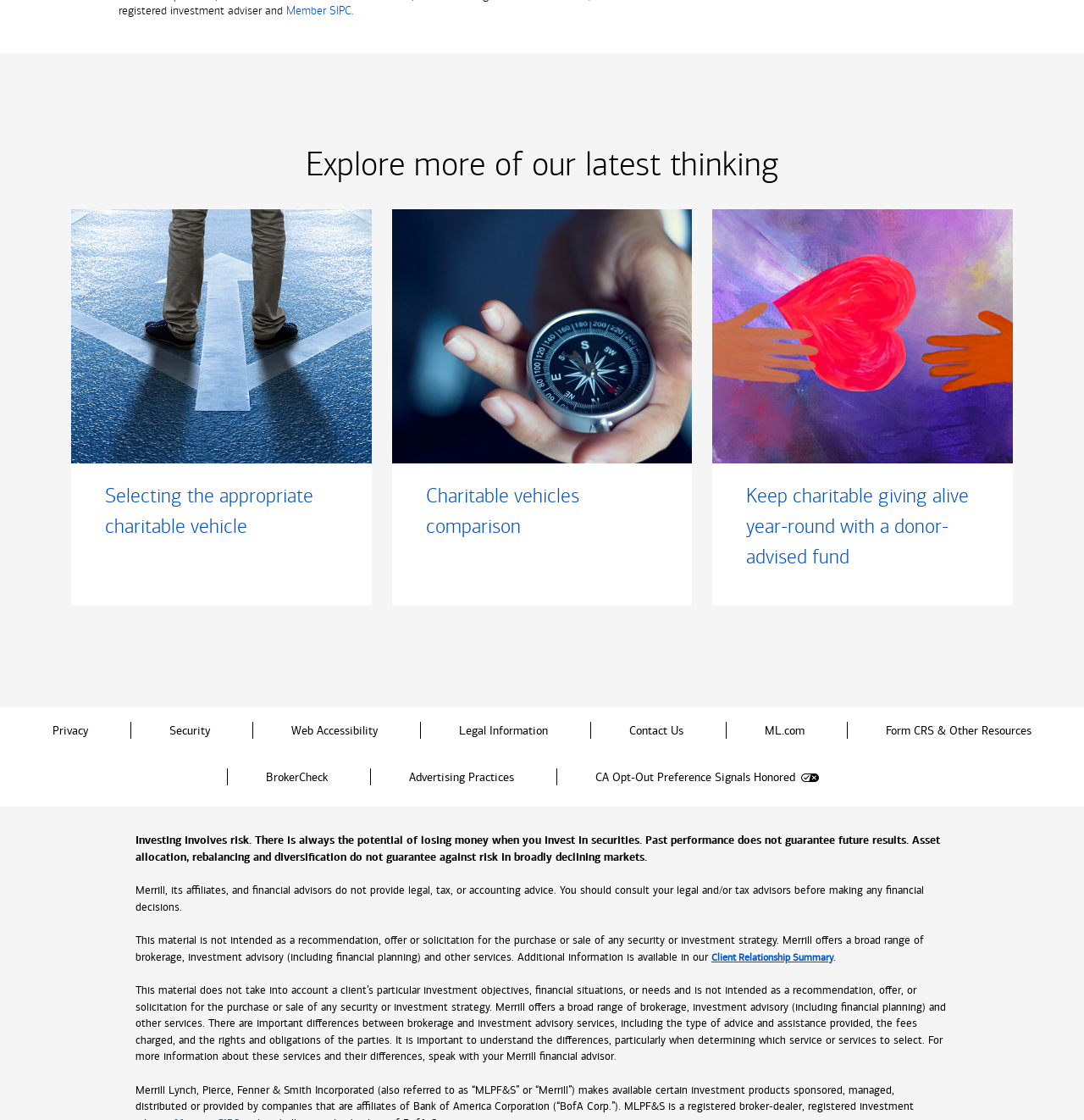Can you pinpoint the bounding box coordinates for the clickable element required for this instruction: "Select a charitable vehicle"? The coordinates should be four float numbers between 0 and 1, i.e., [left, top, right, bottom].

[0.066, 0.187, 0.343, 0.541]